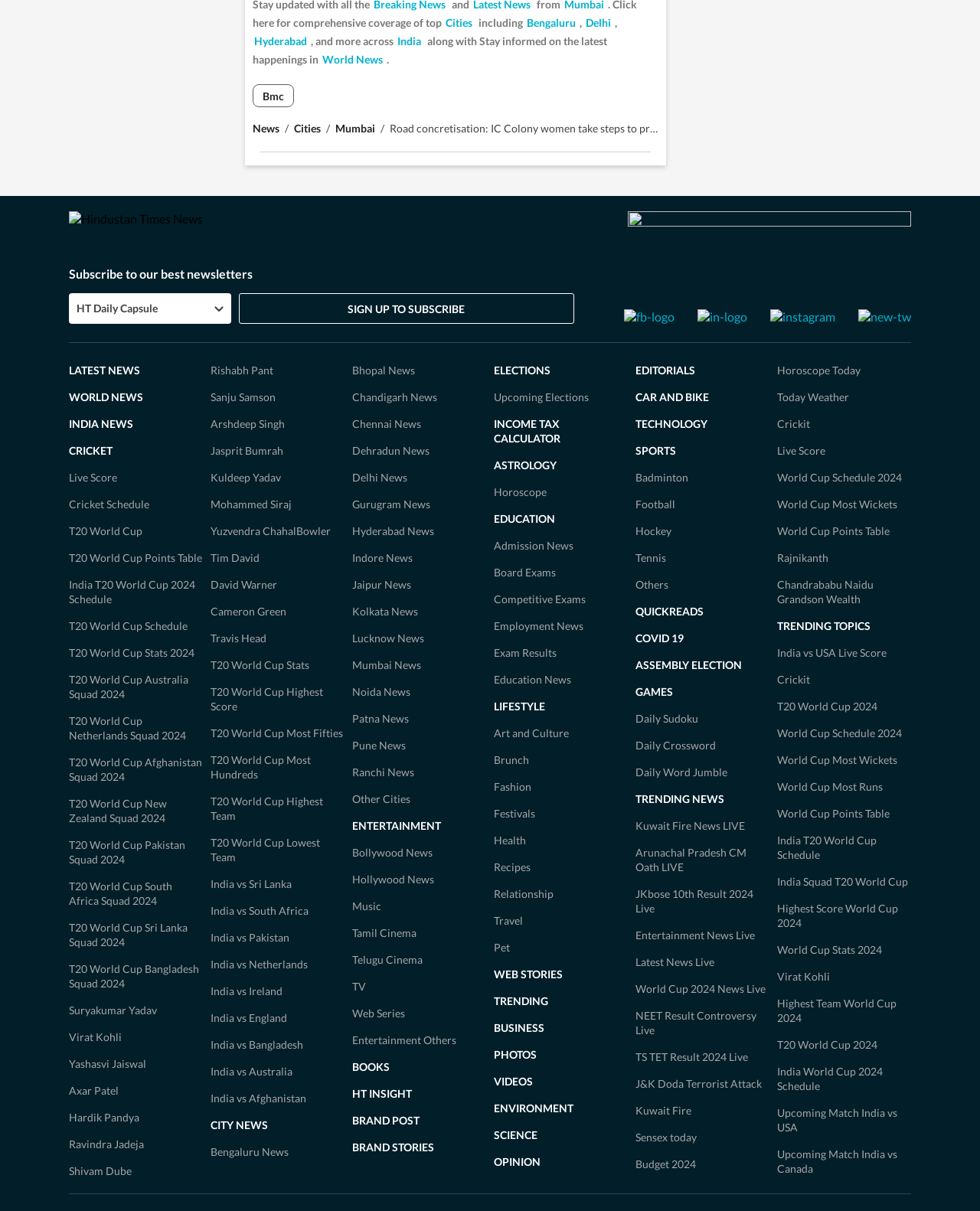Please determine the bounding box coordinates, formatted as (top-left x, top-left y, bottom-right x, bottom-right y), with all values as floating point numbers between 0 and 1. Identify the bounding box of the region described as: Brand Stories

[0.359, 0.942, 0.443, 0.953]